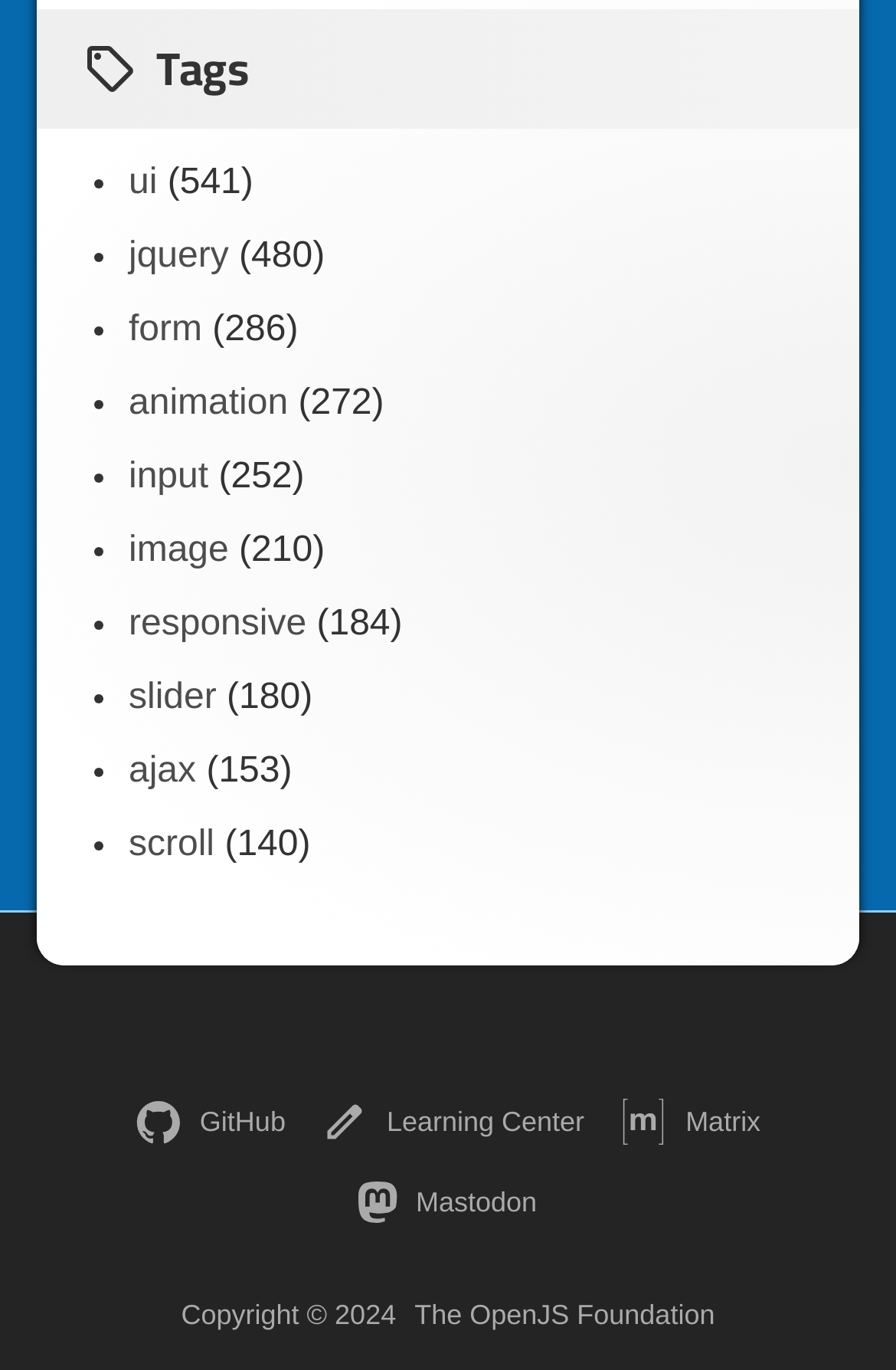What is the copyright year?
Please provide a detailed and thorough answer to the question.

I looked at the static text at the bottom of the page and found the copyright year, which is 2024.